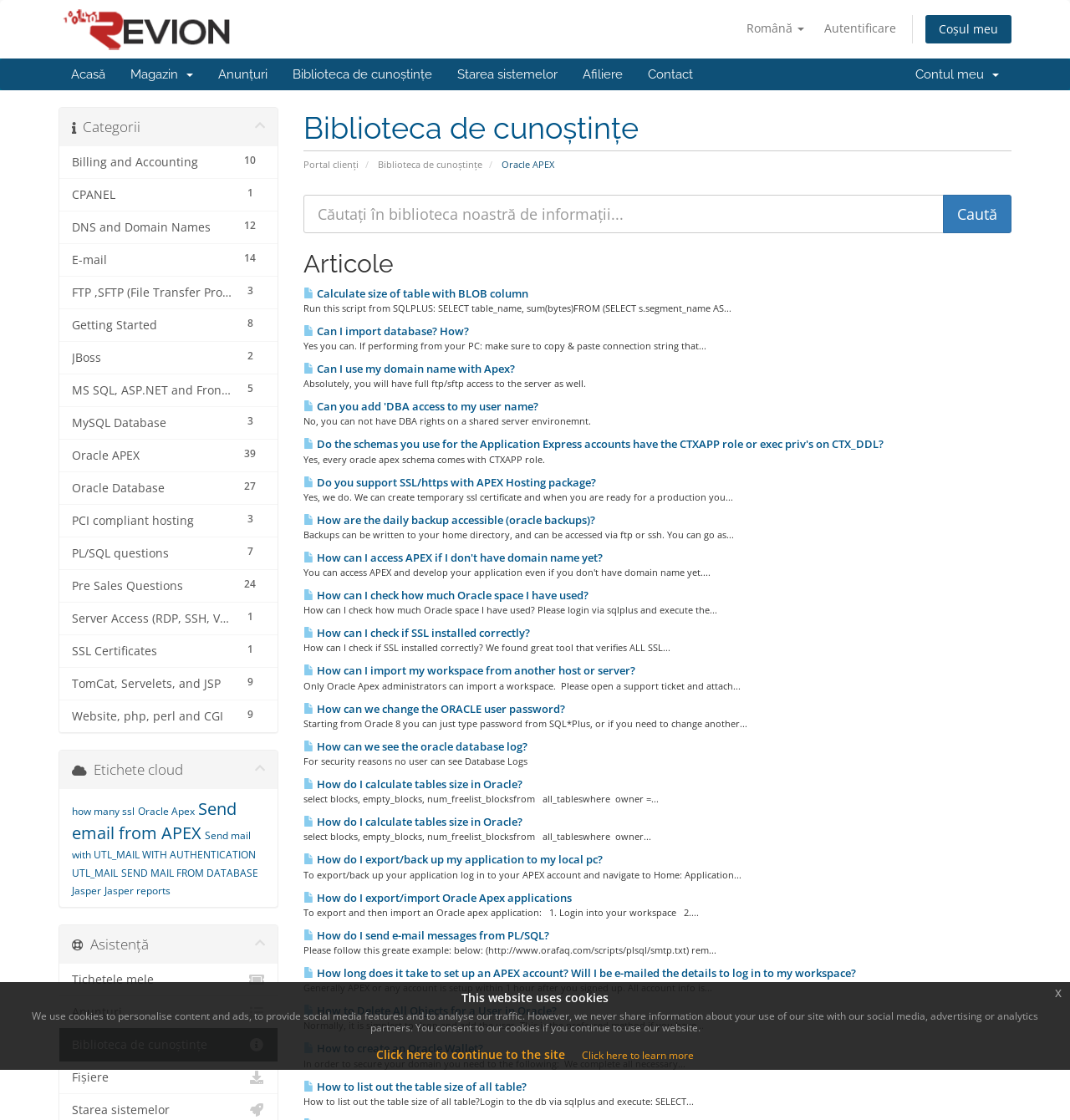Provide the bounding box coordinates of the HTML element described by the text: "39 Oracle APEX".

[0.055, 0.392, 0.259, 0.422]